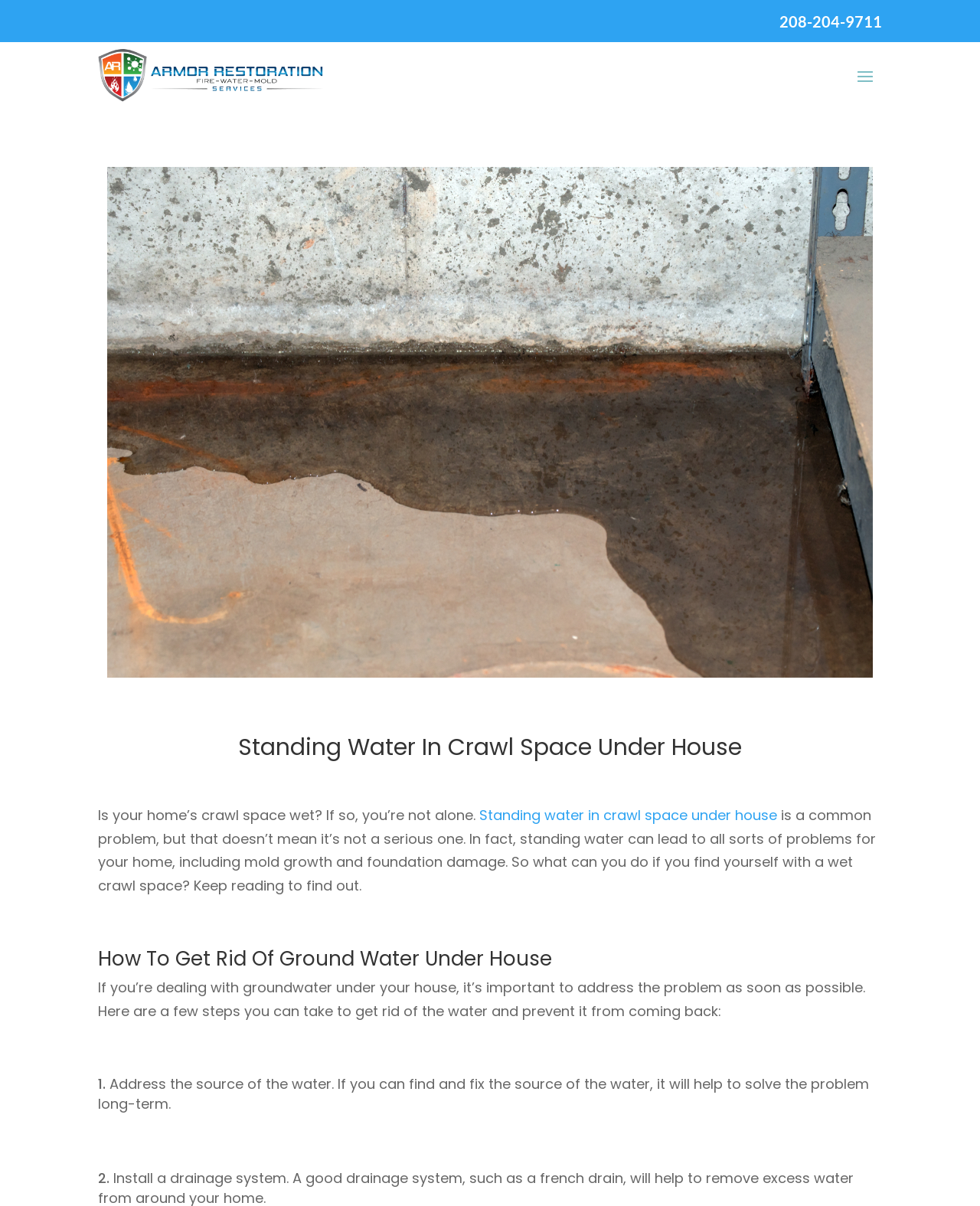Give a concise answer using only one word or phrase for this question:
How many steps are mentioned to get rid of groundwater under your house?

At least 2